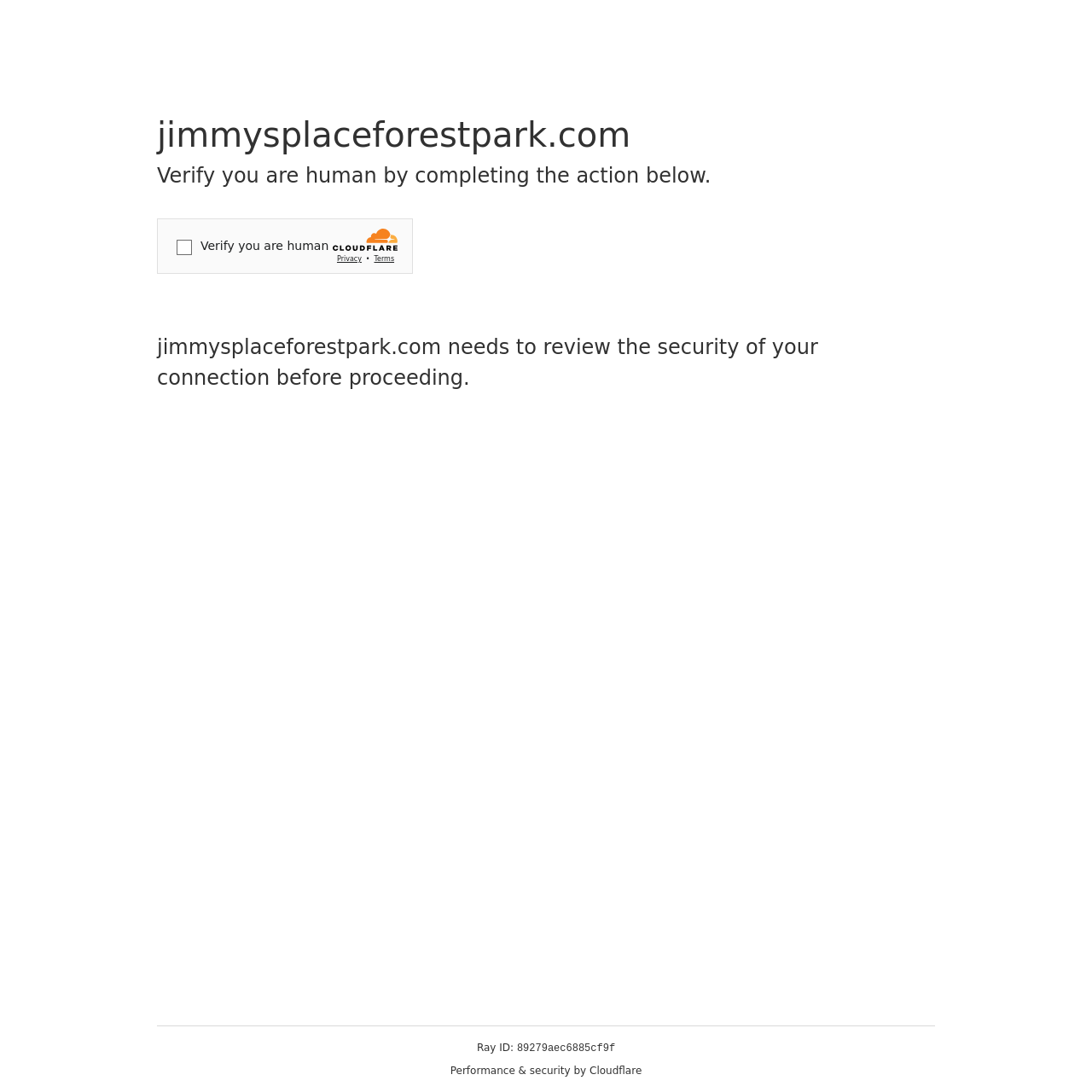Please provide a comprehensive response to the question below by analyzing the image: 
What is the purpose of the security challenge?

The purpose of the security challenge can be inferred from the static text element that reads 'jimmysplaceforestpark.com needs to review the security of your connection before proceeding.' This suggests that the security challenge is necessary to ensure the security of the connection before allowing the user to proceed.